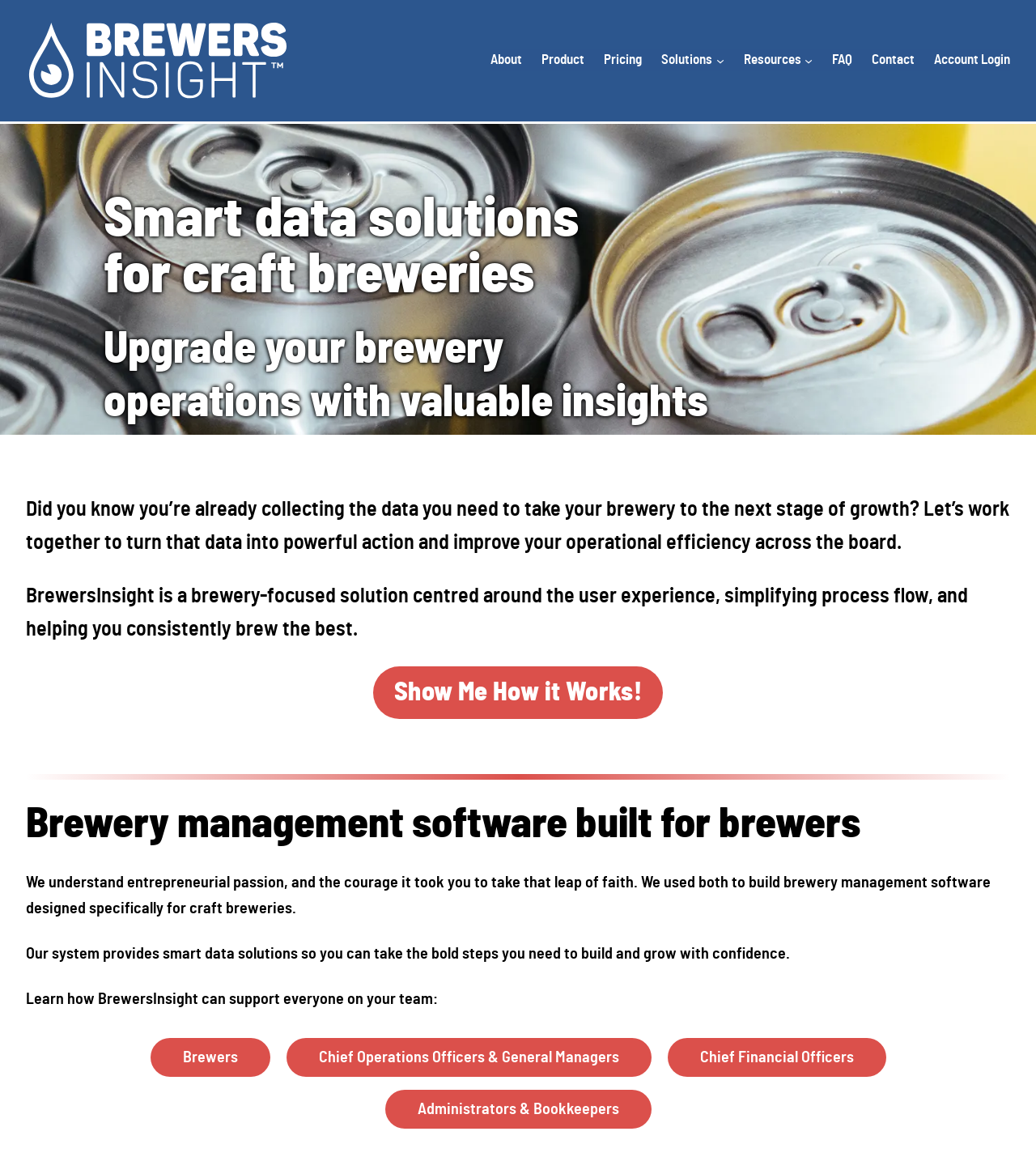Provide your answer in one word or a succinct phrase for the question: 
What is the main purpose of BrewersInsight?

Brewery management software